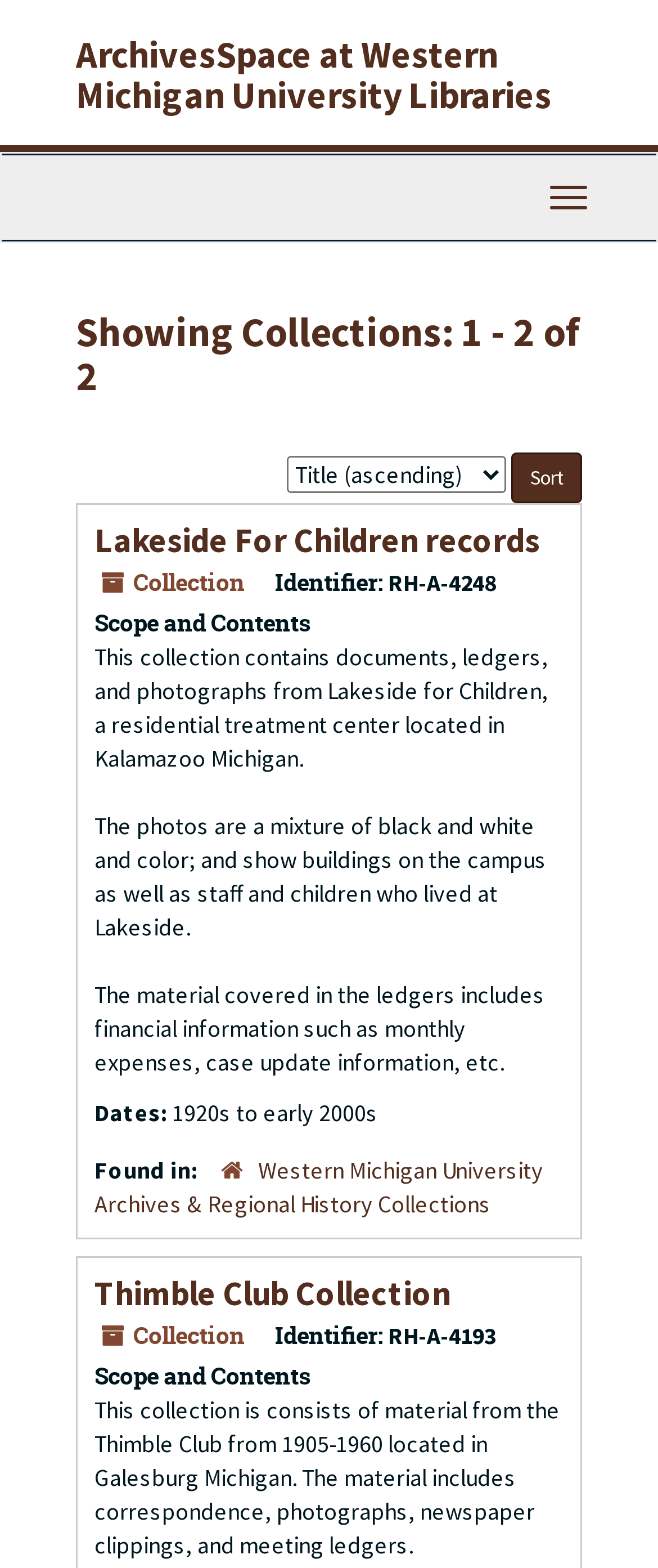What is the name of the first collection?
Answer the question with as much detail as you can, using the image as a reference.

The first collection is named 'Lakeside For Children records' which can be found by looking at the heading element with the text 'Lakeside For Children records'.